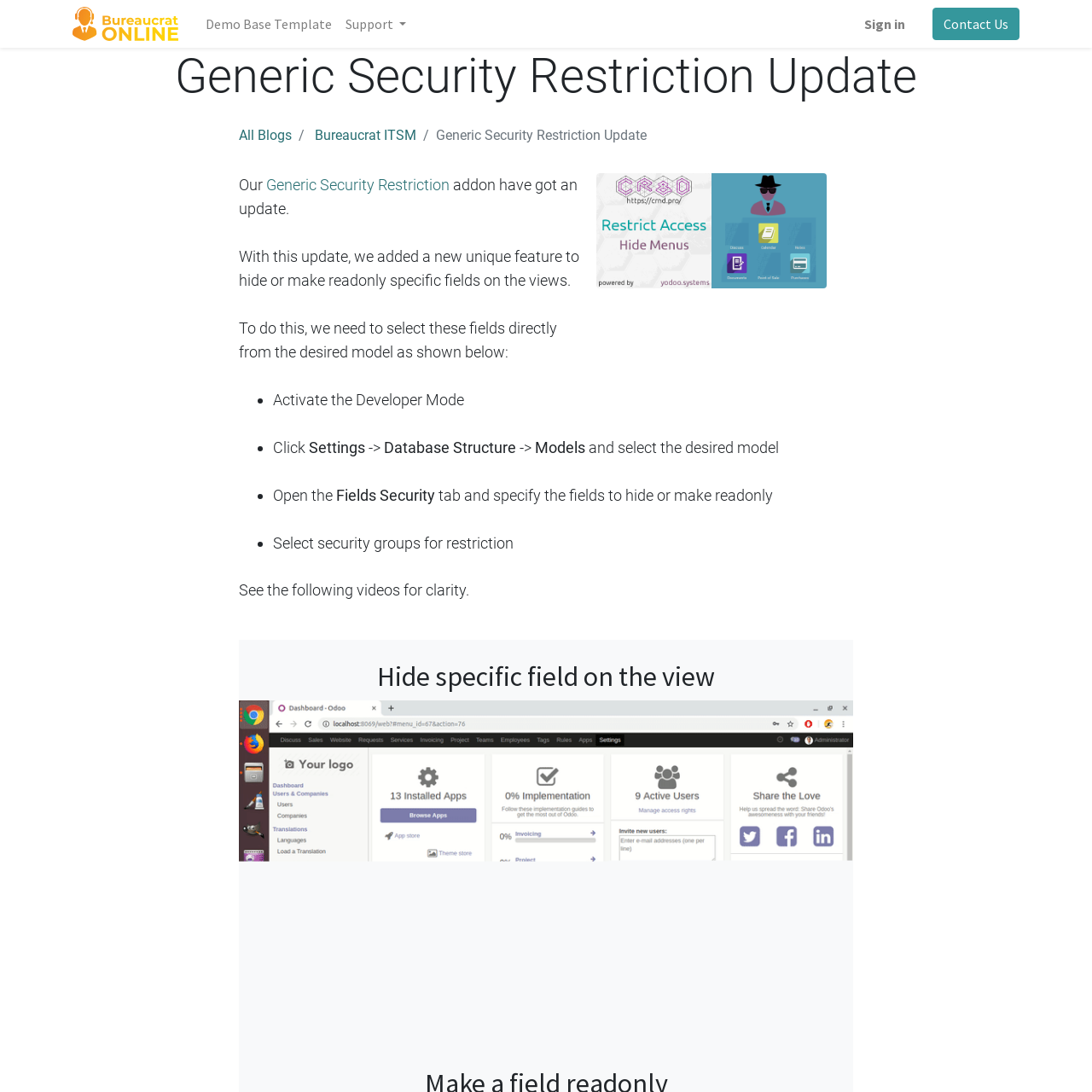What is the purpose of the new features?
Inspect the image enclosed by the red bounding box and respond with as much detail as possible.

According to the caption, the new features enable users to hide or set specific fields as readonly in their application views, which is particularly relevant for users seeking to customize their user interface while maintaining security and accessibility.